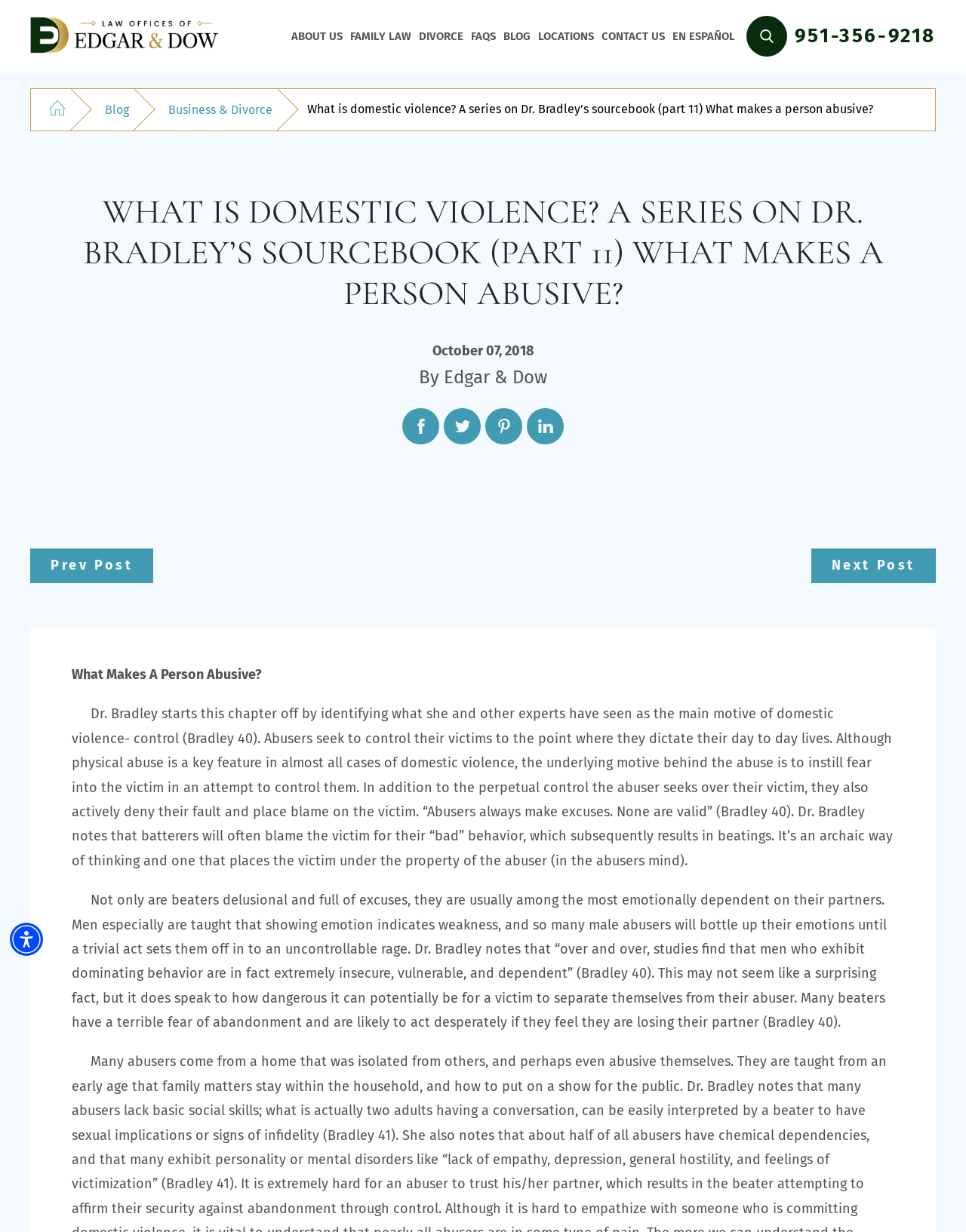What is a common behavior of male abusers?
Using the image, answer in one word or phrase.

Bottling up emotions